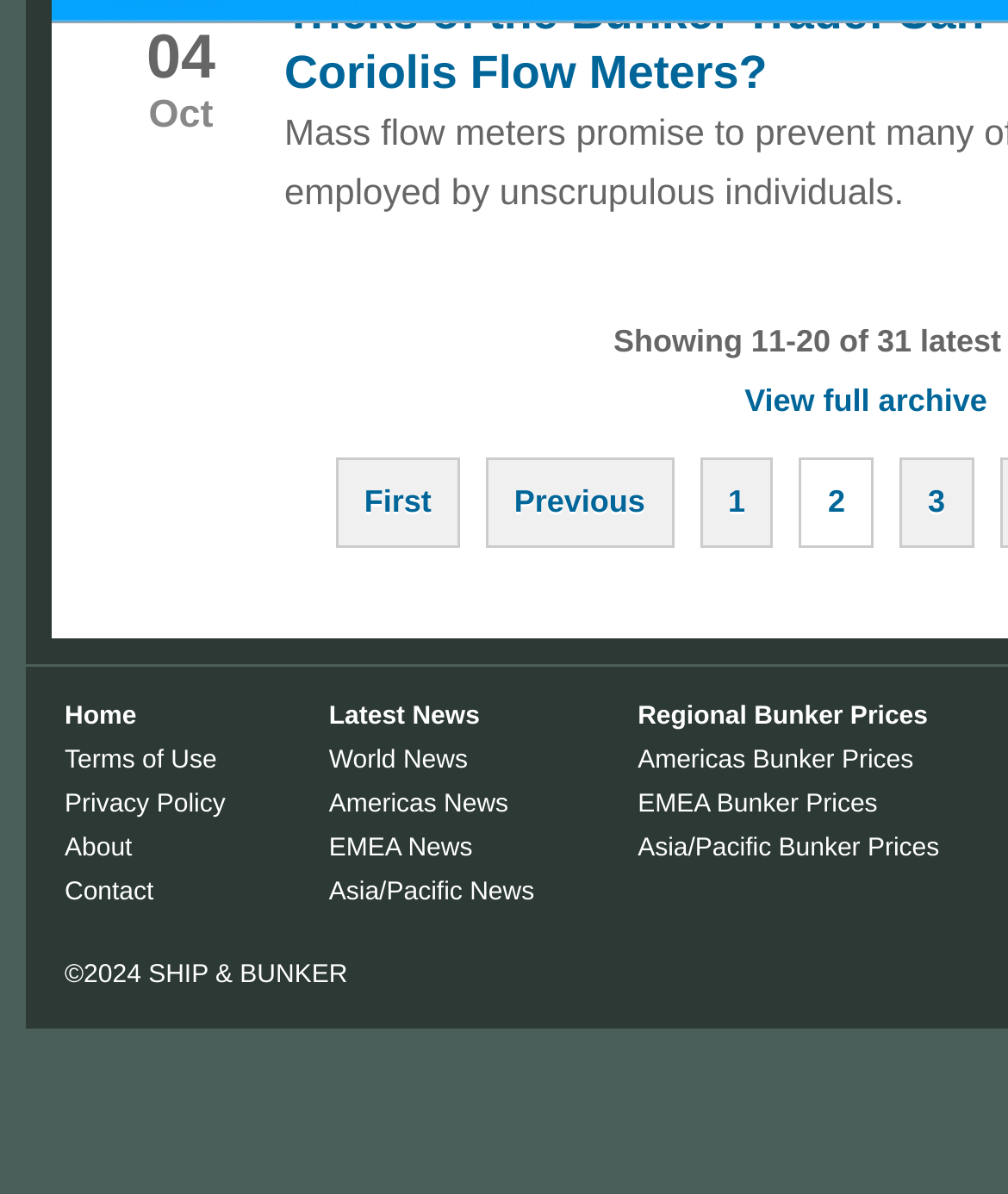Determine the bounding box coordinates of the clickable area required to perform the following instruction: "Read Latest News". The coordinates should be represented as four float numbers between 0 and 1: [left, top, right, bottom].

[0.326, 0.588, 0.476, 0.612]